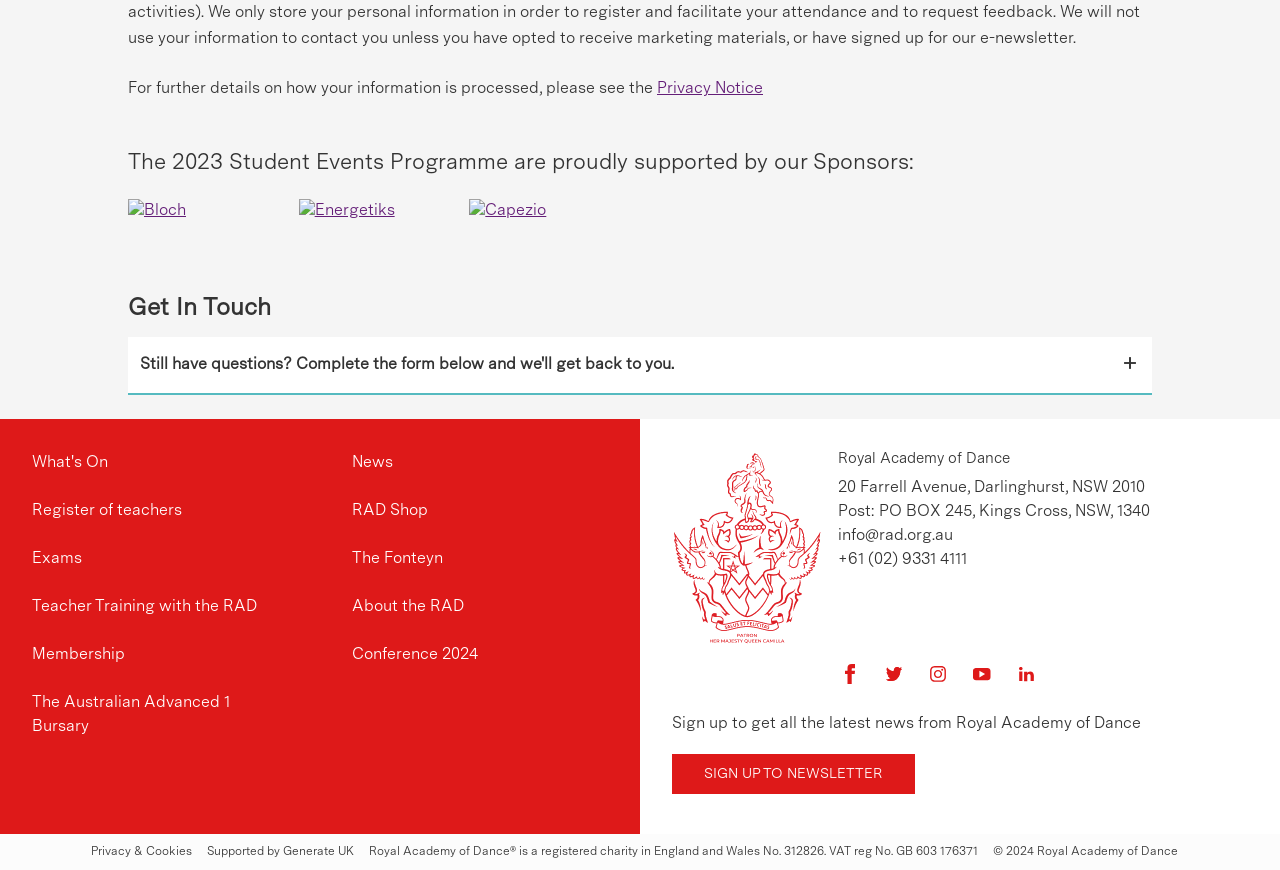Kindly respond to the following question with a single word or a brief phrase: 
What type of event is supported by the sponsors?

Student Events Programme